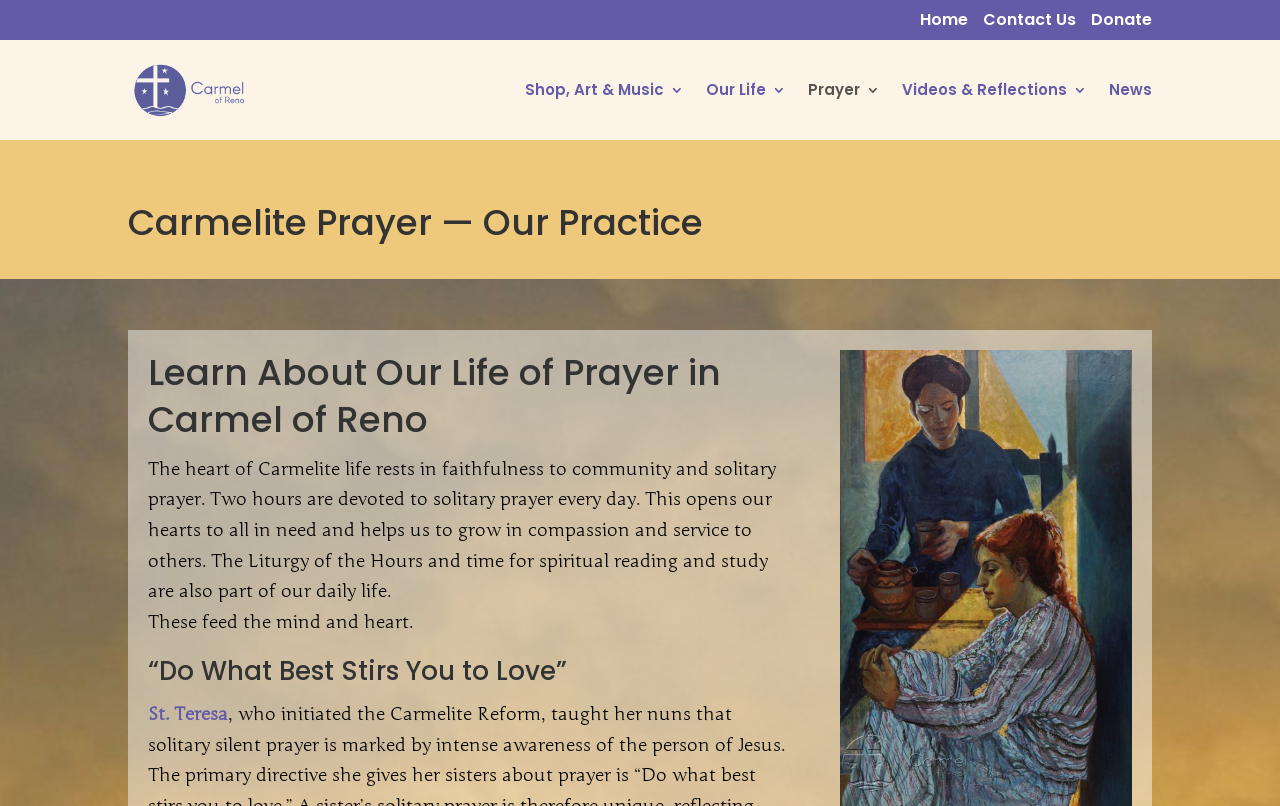Identify the bounding box coordinates of the region I need to click to complete this instruction: "learn about our life of prayer".

[0.552, 0.103, 0.614, 0.174]